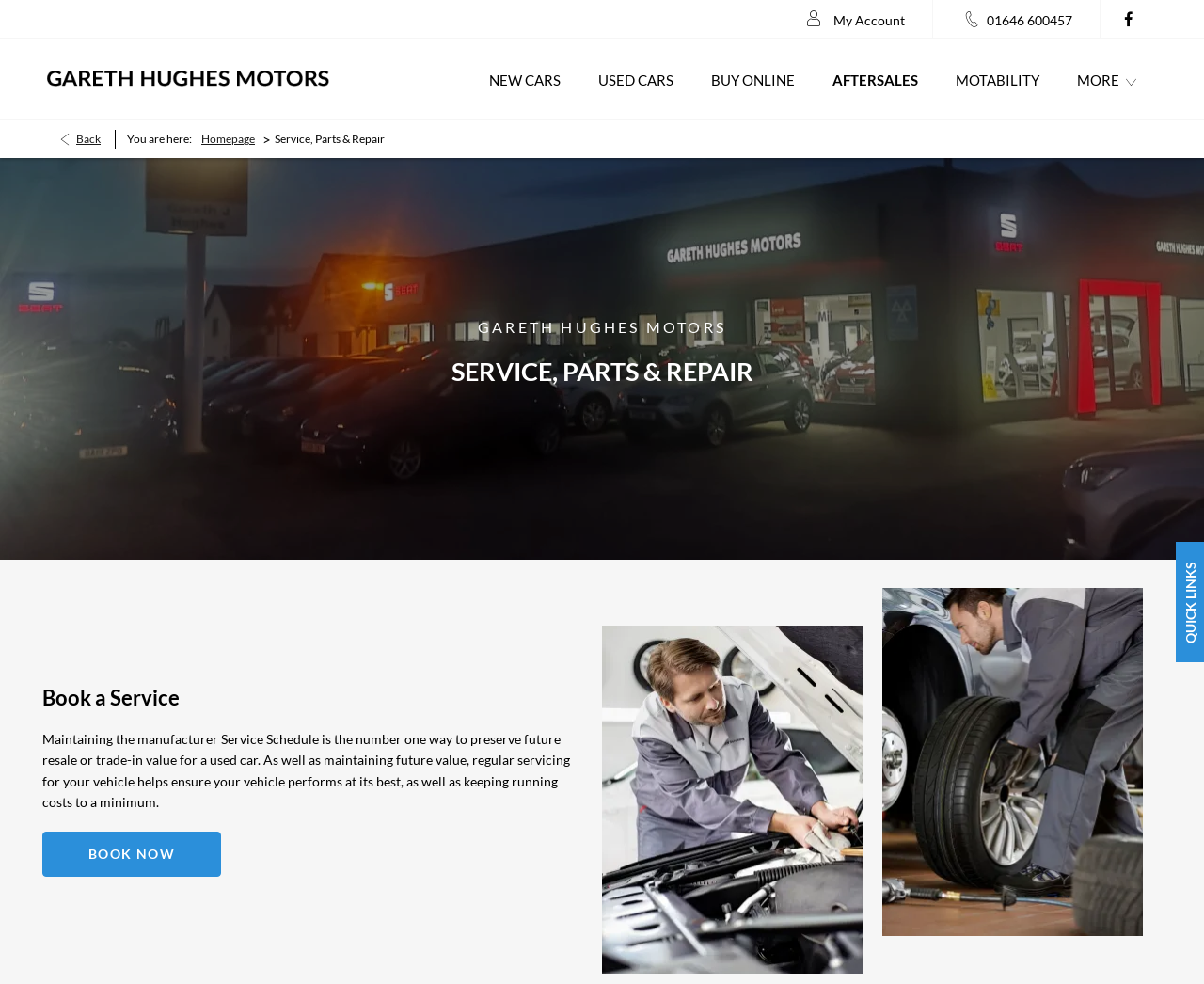Provide the bounding box coordinates of the area you need to click to execute the following instruction: "Go to Homepage".

[0.167, 0.122, 0.212, 0.161]